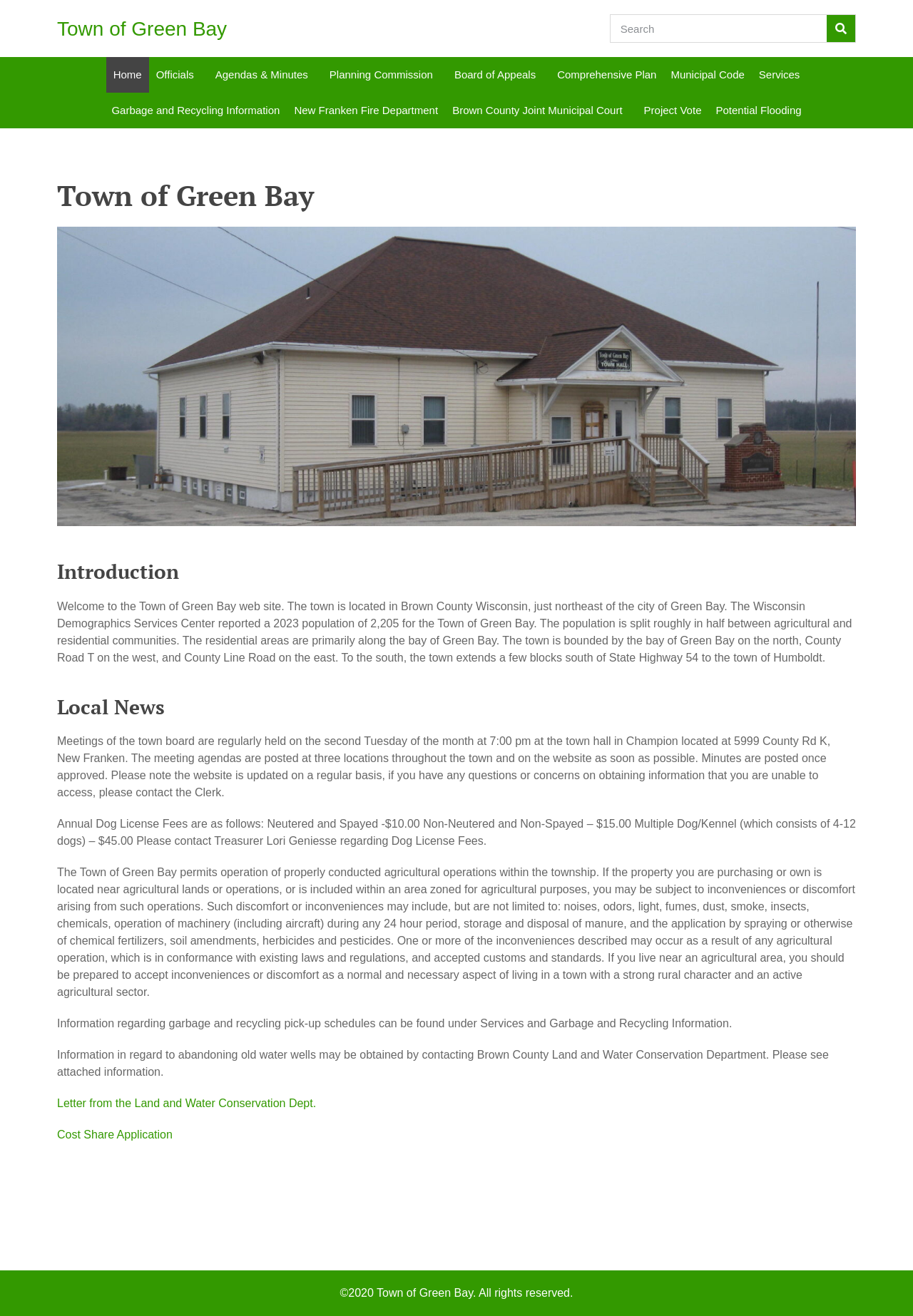What is the fee for a neutered and spayed dog license?
Observe the image and answer the question with a one-word or short phrase response.

$10.00